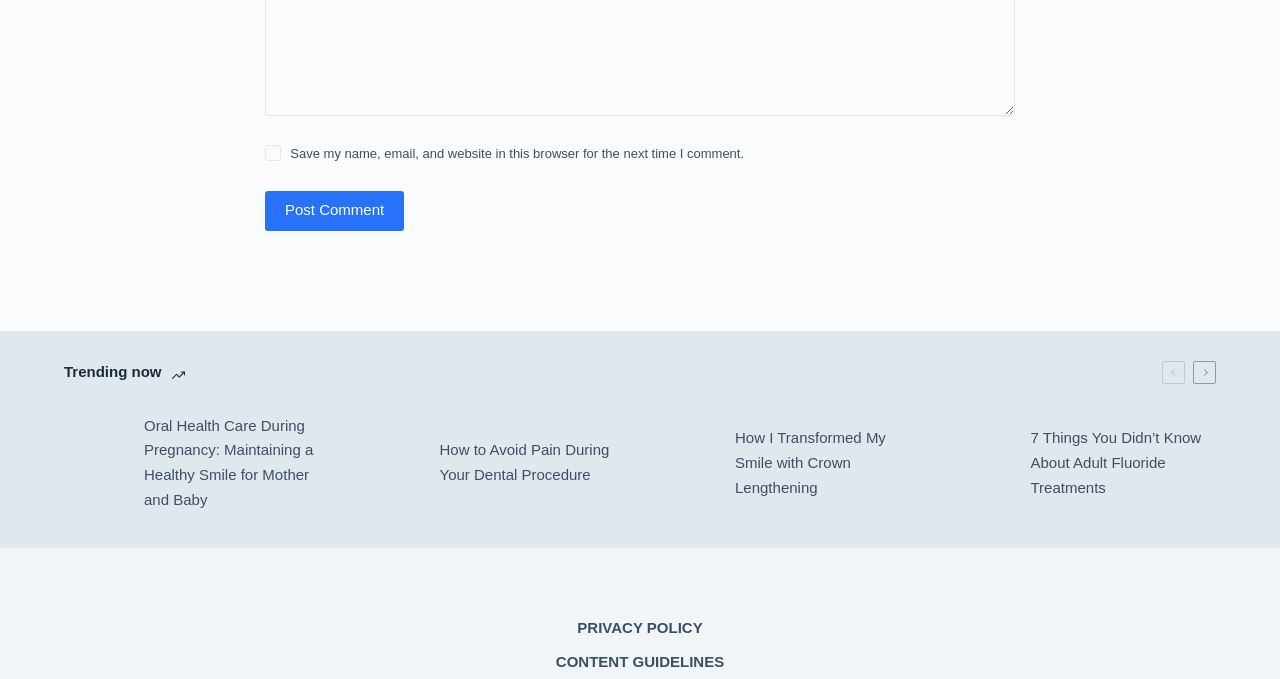Provide a thorough and detailed response to the question by examining the image: 
What are the two menu items at the bottom?

At the bottom of the webpage, there are two menu items, 'PRIVACY POLICY' and 'CONTENT GUIDELINES', which are likely links to pages that provide information about the website's privacy policy and content guidelines.